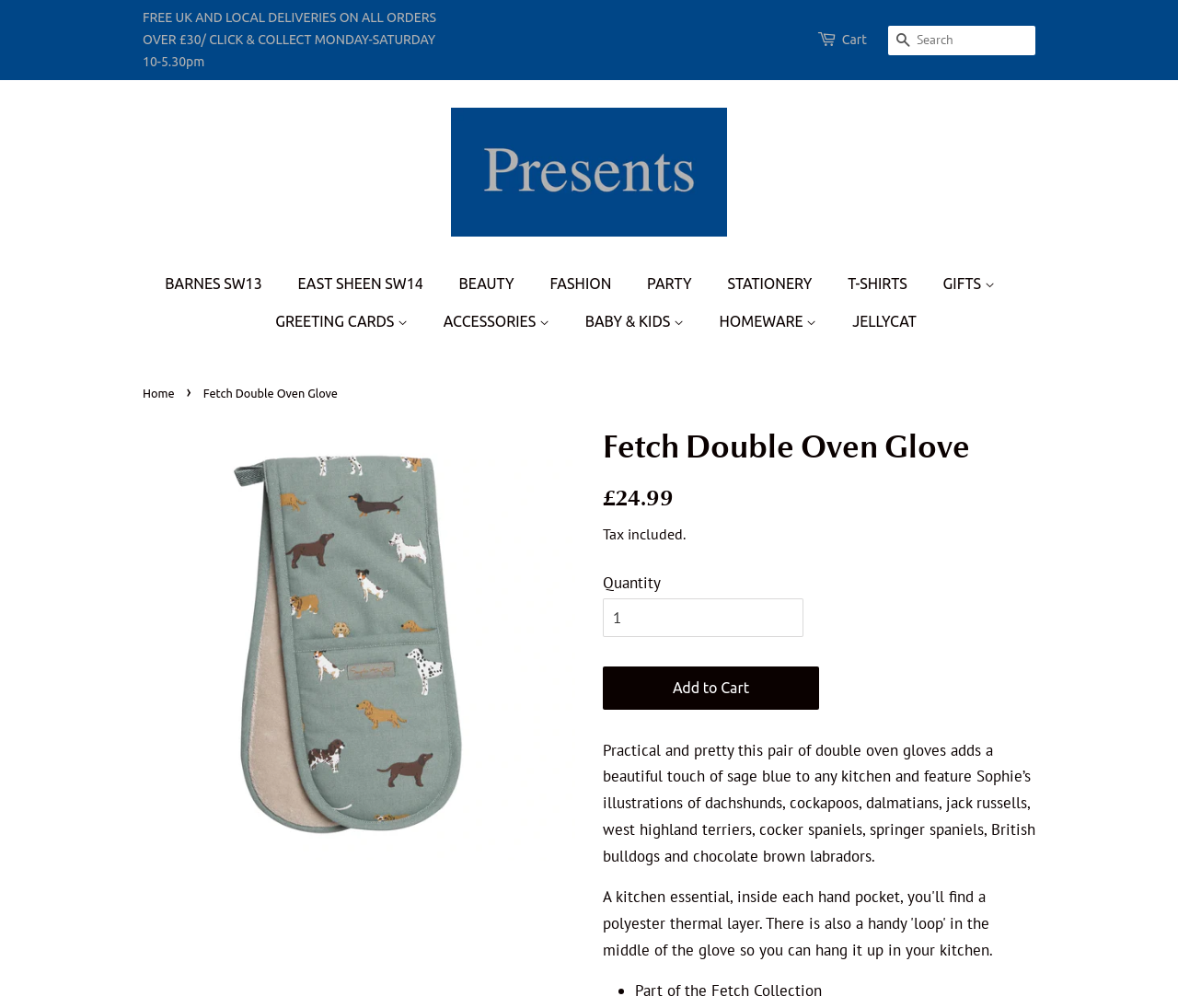Determine the bounding box coordinates of the clickable element to complete this instruction: "View Presents". Provide the coordinates in the format of four float numbers between 0 and 1, [left, top, right, bottom].

[0.383, 0.107, 0.617, 0.235]